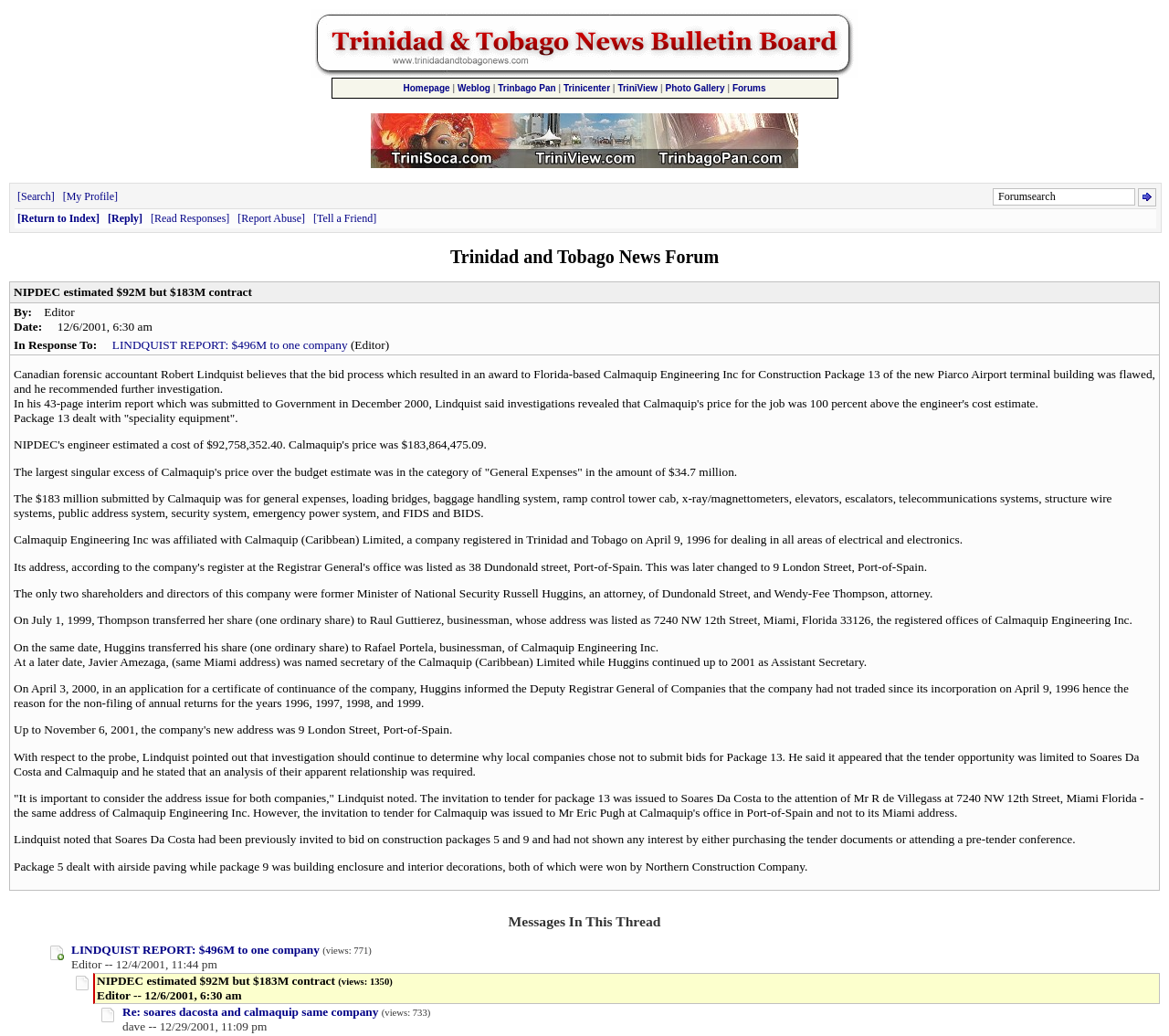Utilize the information from the image to answer the question in detail:
What is the address mentioned in the article as the registered office of Calmaquip Engineering Inc?

The article mentions that the address 7240 NW 12th Street, Miami, Florida 33126 is the registered office of Calmaquip Engineering Inc, and also notes that this is the same address used by Soares Da Costa in the invitation to tender for Package 13.